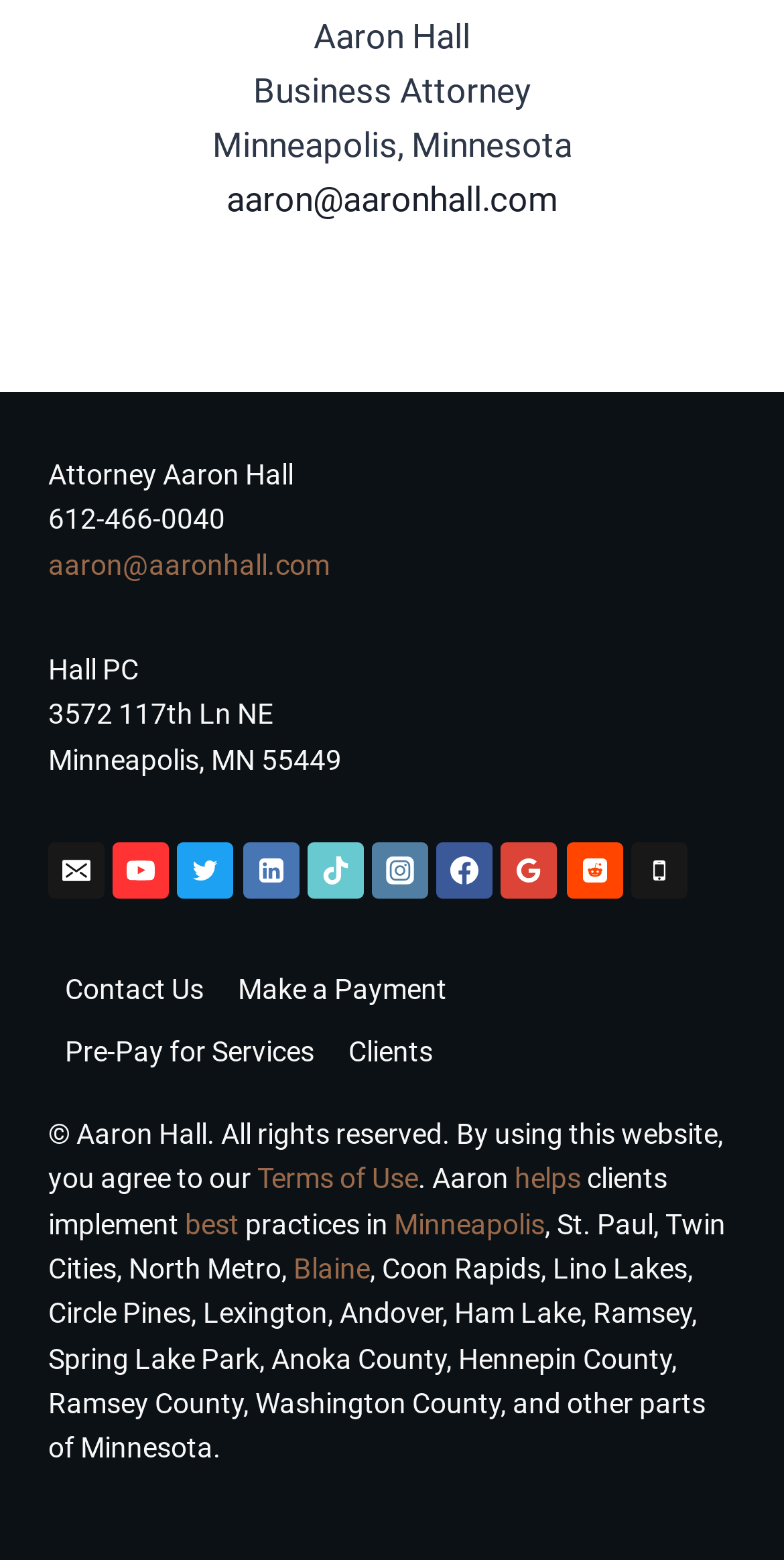What is the address of the attorney's office?
Using the details shown in the screenshot, provide a comprehensive answer to the question.

The address is mentioned in the StaticText elements with the texts '3572 117th Ln NE' and 'Minneapolis, MN 55449' below the attorney's name.